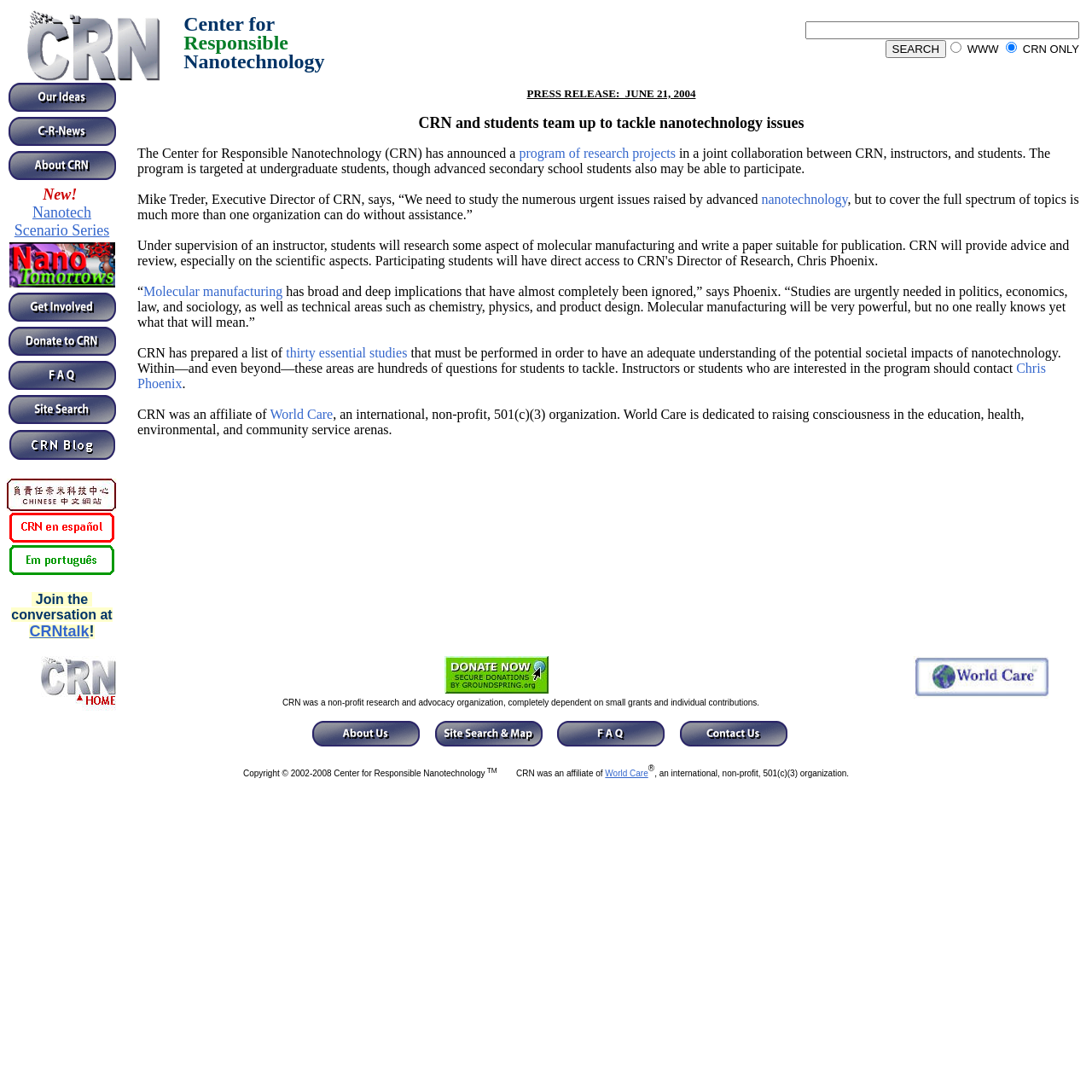Using a single word or phrase, answer the following question: 
Who is the Executive Director of CRN?

Mike Treder